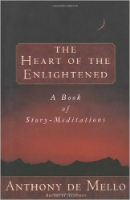Give a detailed account of the contents of the image.

The image showcases the book cover of "The Heart of the Enlightened" by Anthony de Mello. The design features a captivating gradient background transitioning from deep red at the bottom to a darker hue towards the top, symbolizing a sense of depth and introspection. Prominently displayed in the center is the book's title, "The Heart of the Enlightened," written in an elegant, white serif font, which draws the viewer's eye. Below the title, the subtitle "A Book of Story-Meditations" is presented in a smaller size, providing context about the book's content. The author's name, Anthony de Mello, appears at the bottom, reinforcing his association with the insightful themes explored within. The overall aesthetic suggests a focus on spiritual growth and meditation, inviting readers to delve into the reflective narratives contained within.